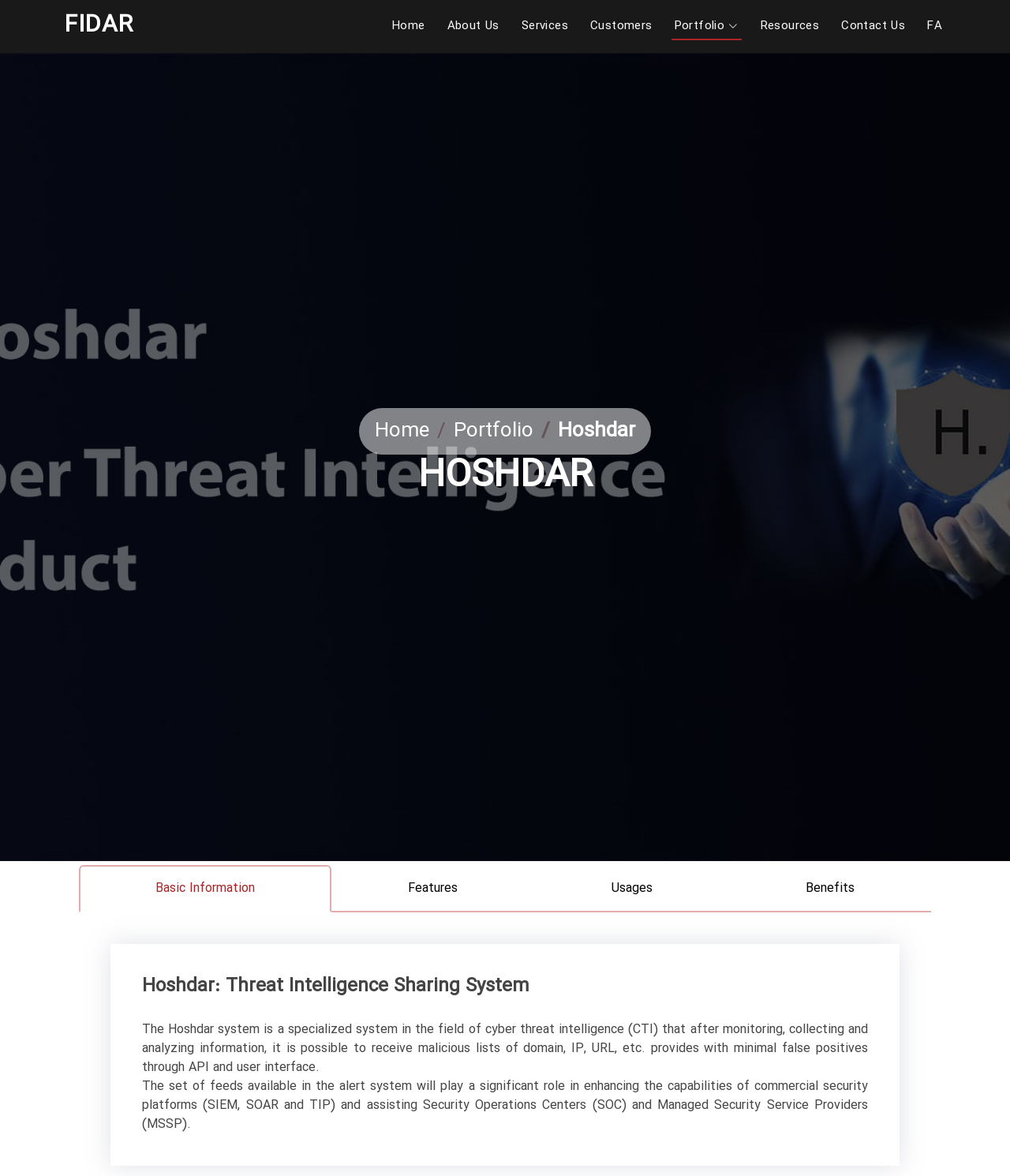Provide a short answer using a single word or phrase for the following question: 
What type of platforms can benefit from the Hoshdar system?

SIEM, SOAR and TIP